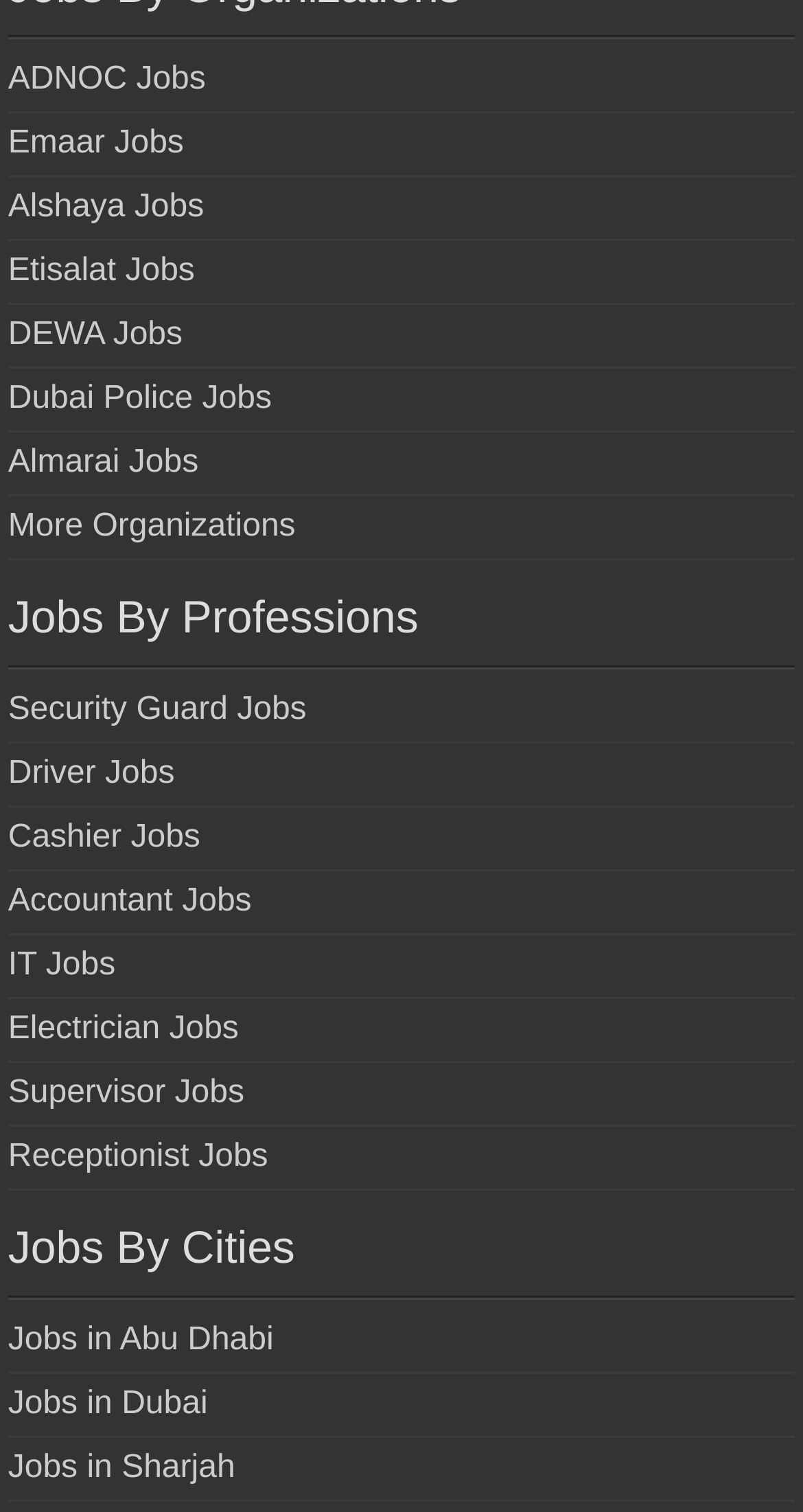Pinpoint the bounding box coordinates of the element to be clicked to execute the instruction: "Browse ADNOC Jobs".

[0.01, 0.041, 0.256, 0.064]